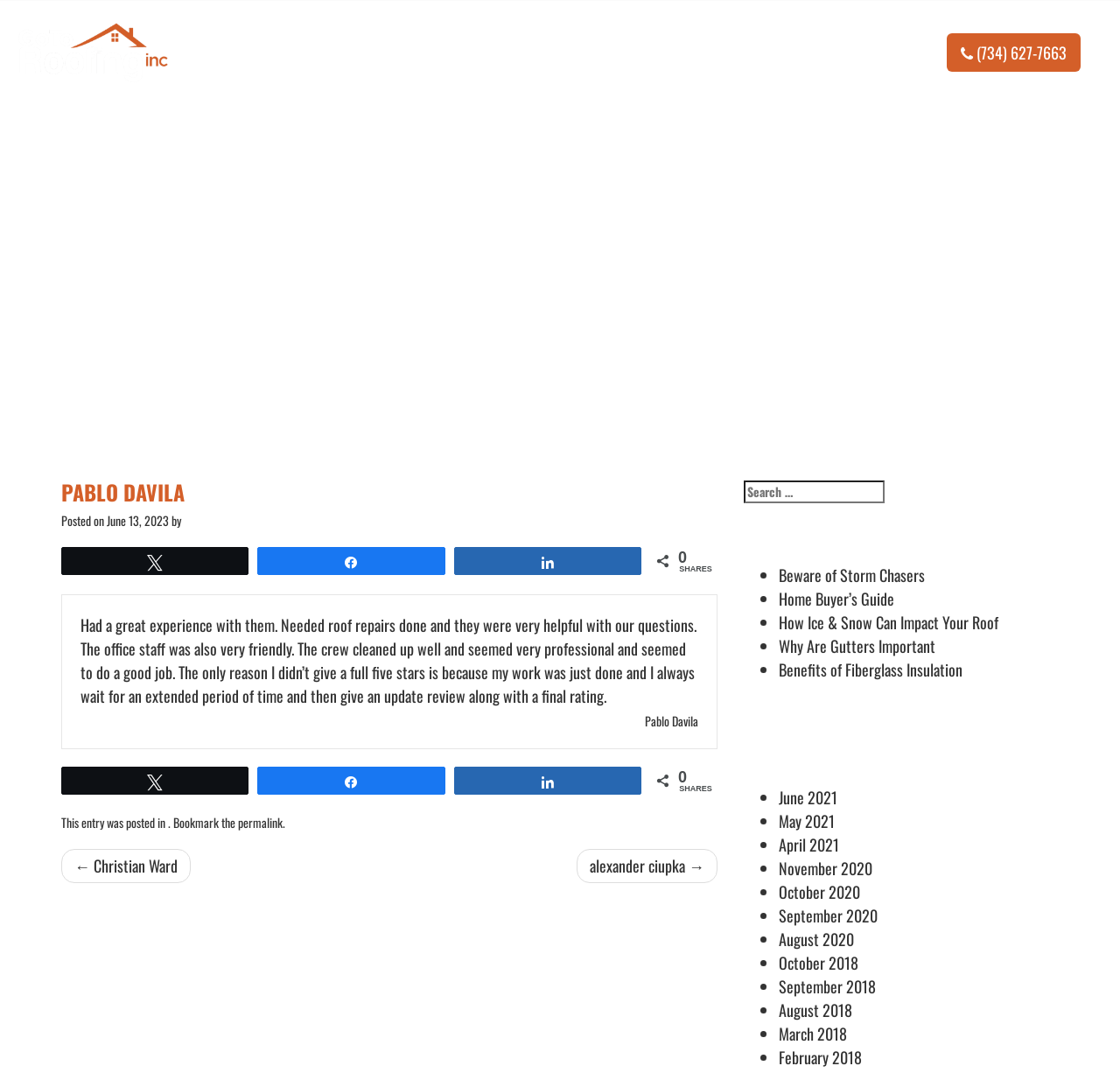Please answer the following question using a single word or phrase: 
What is the phone number provided on the webpage?

(734) 627-7663